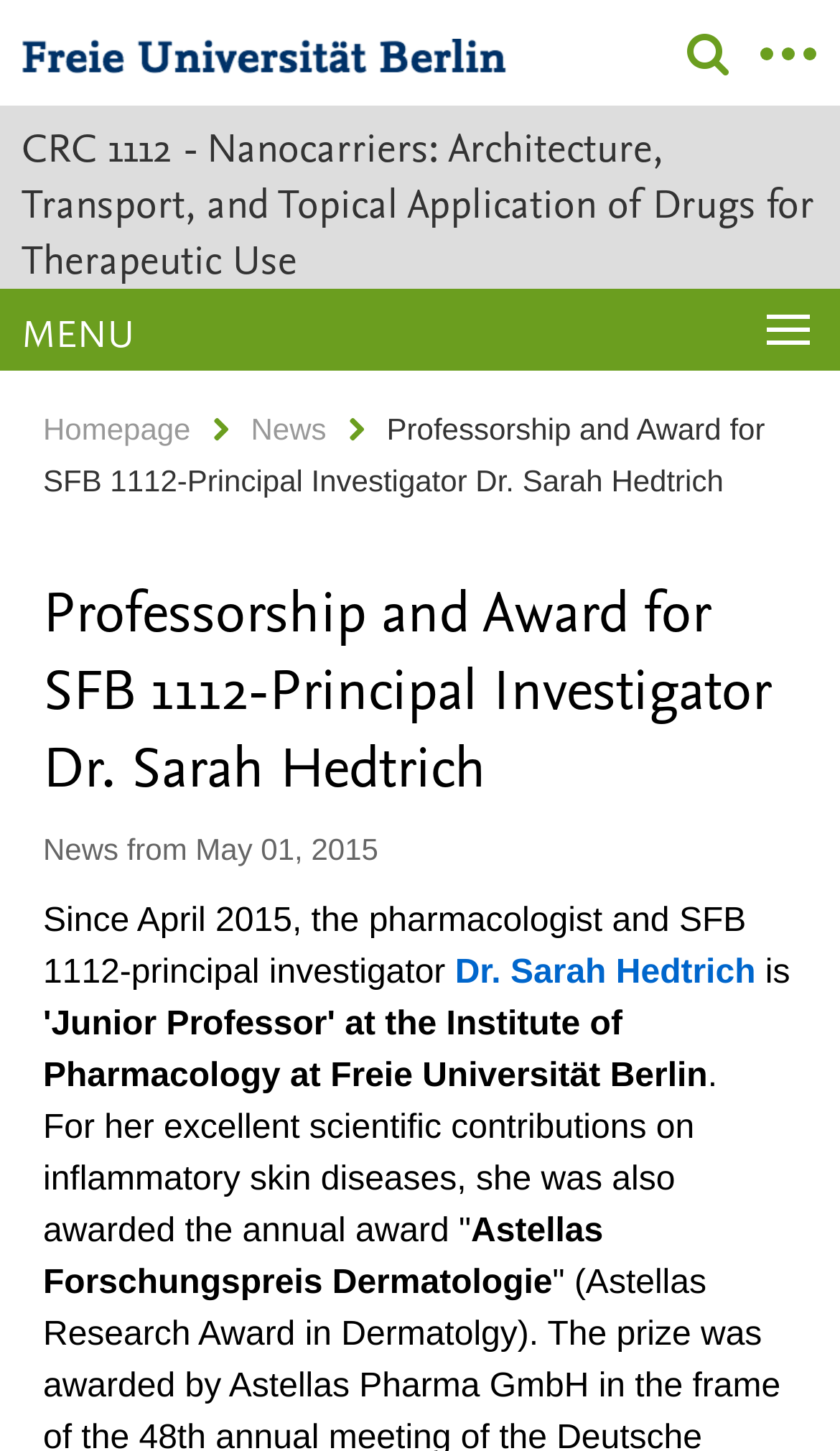Provide the bounding box coordinates in the format (top-left x, top-left y, bottom-right x, bottom-right y). All values are floating point numbers between 0 and 1. Determine the bounding box coordinate of the UI element described as: Homepage

[0.051, 0.284, 0.227, 0.307]